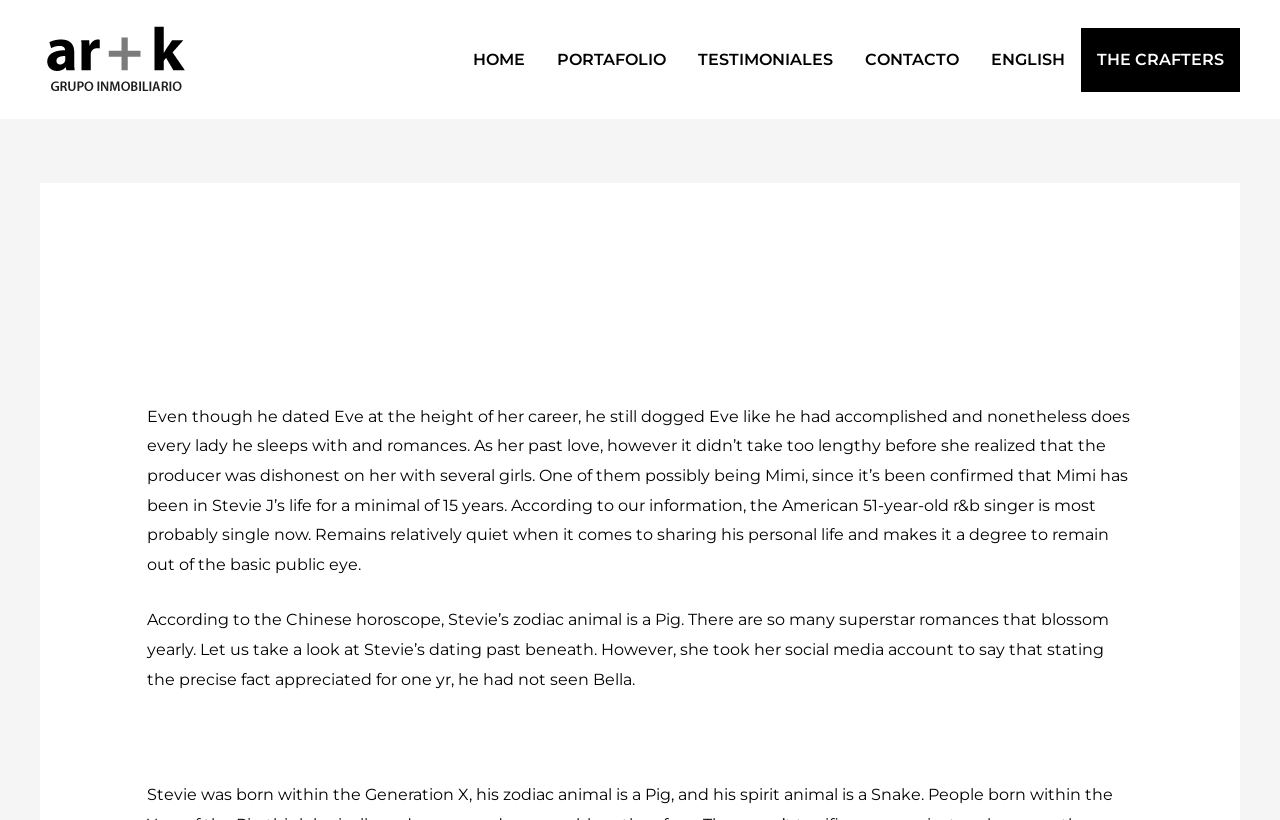How old is Stevie J?
Respond with a short answer, either a single word or a phrase, based on the image.

51